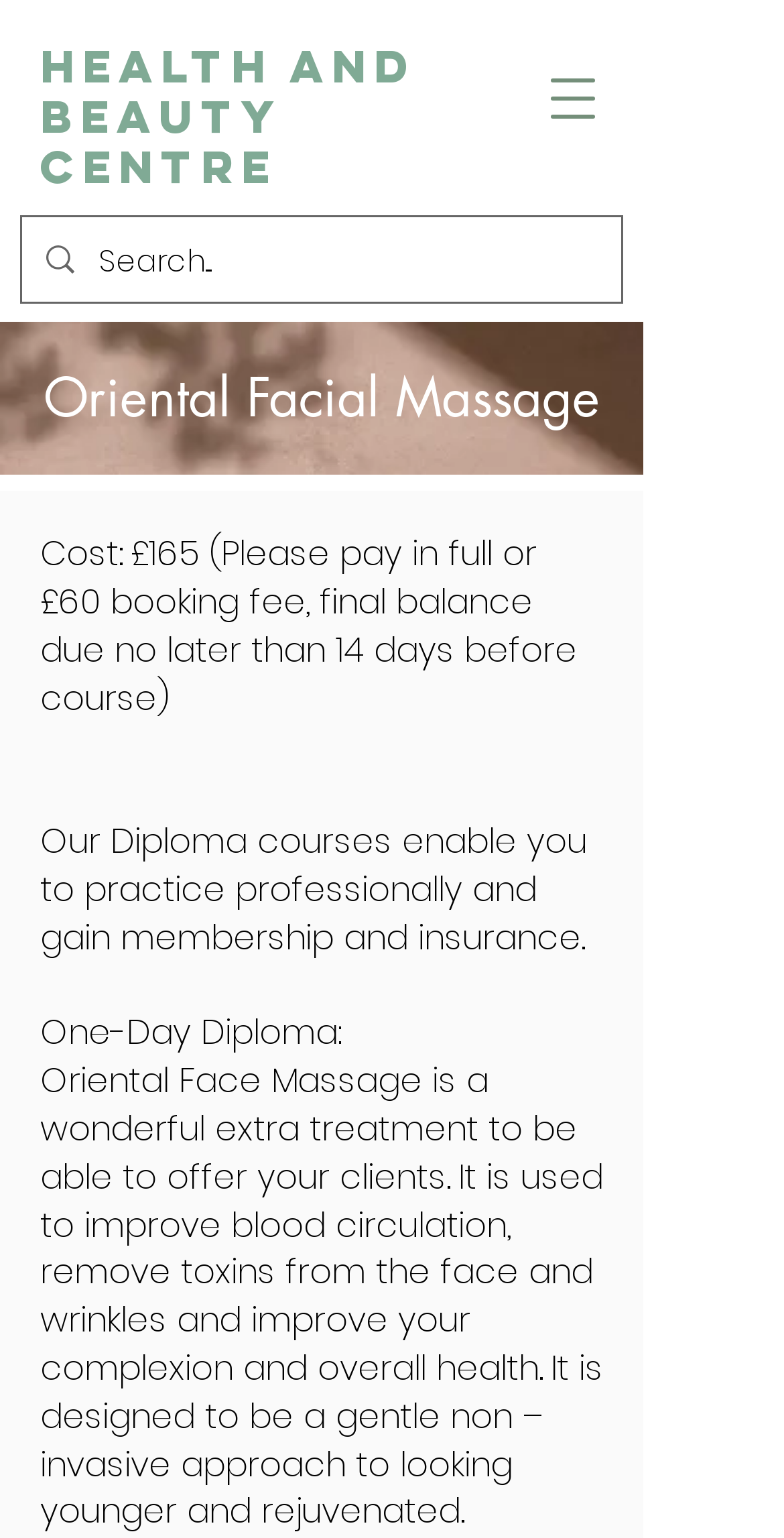What is the purpose of Oriental Face Massage?
Refer to the image and give a detailed answer to the query.

According to the webpage, Oriental Face Massage is used to improve blood circulation, remove toxins from the face and wrinkles, and improve one's complexion and overall health.